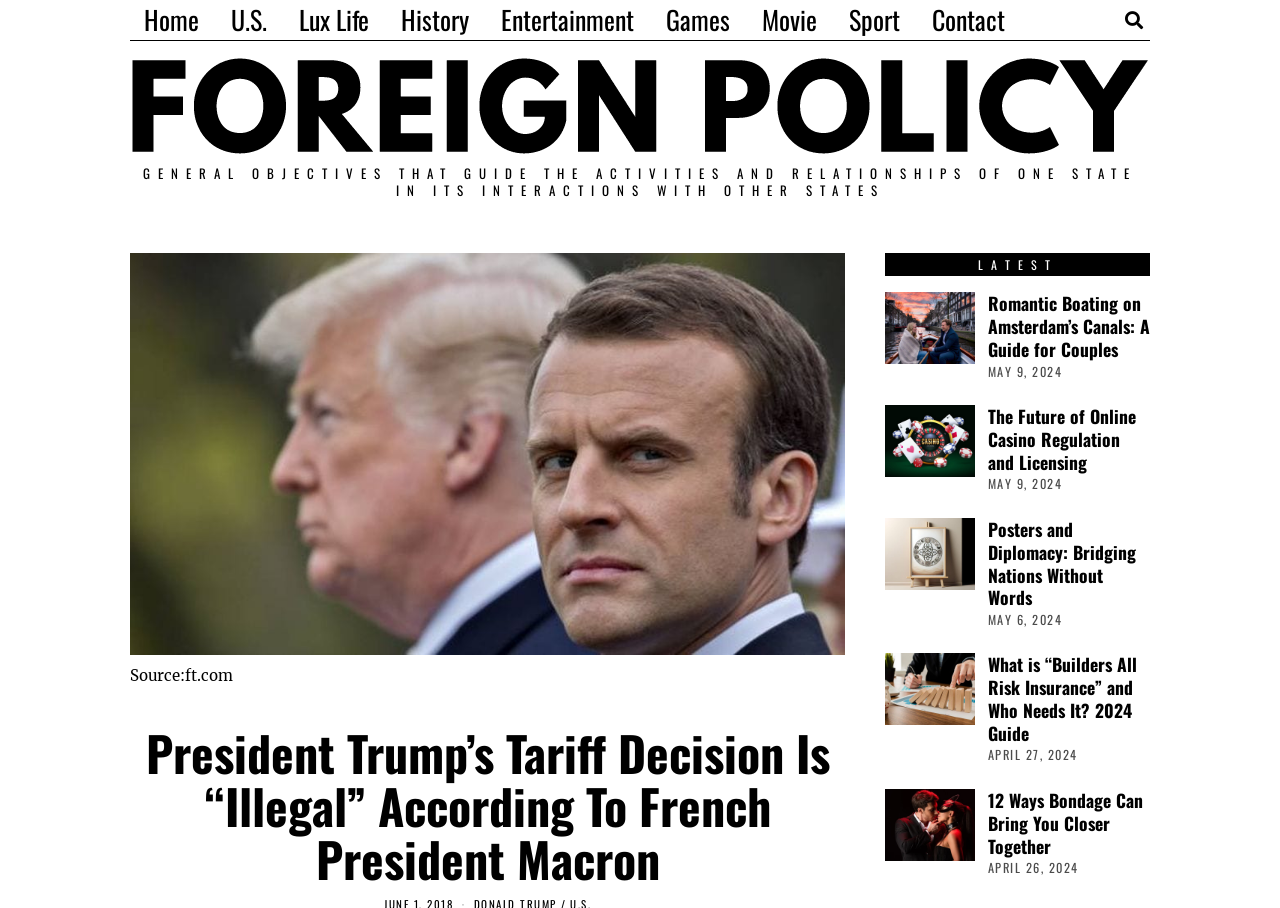Please specify the bounding box coordinates of the clickable section necessary to execute the following command: "Click on the link 'What is “Builders All Risk Insurance” and Who Needs It? 2024 Guide'".

[0.772, 0.717, 0.888, 0.821]